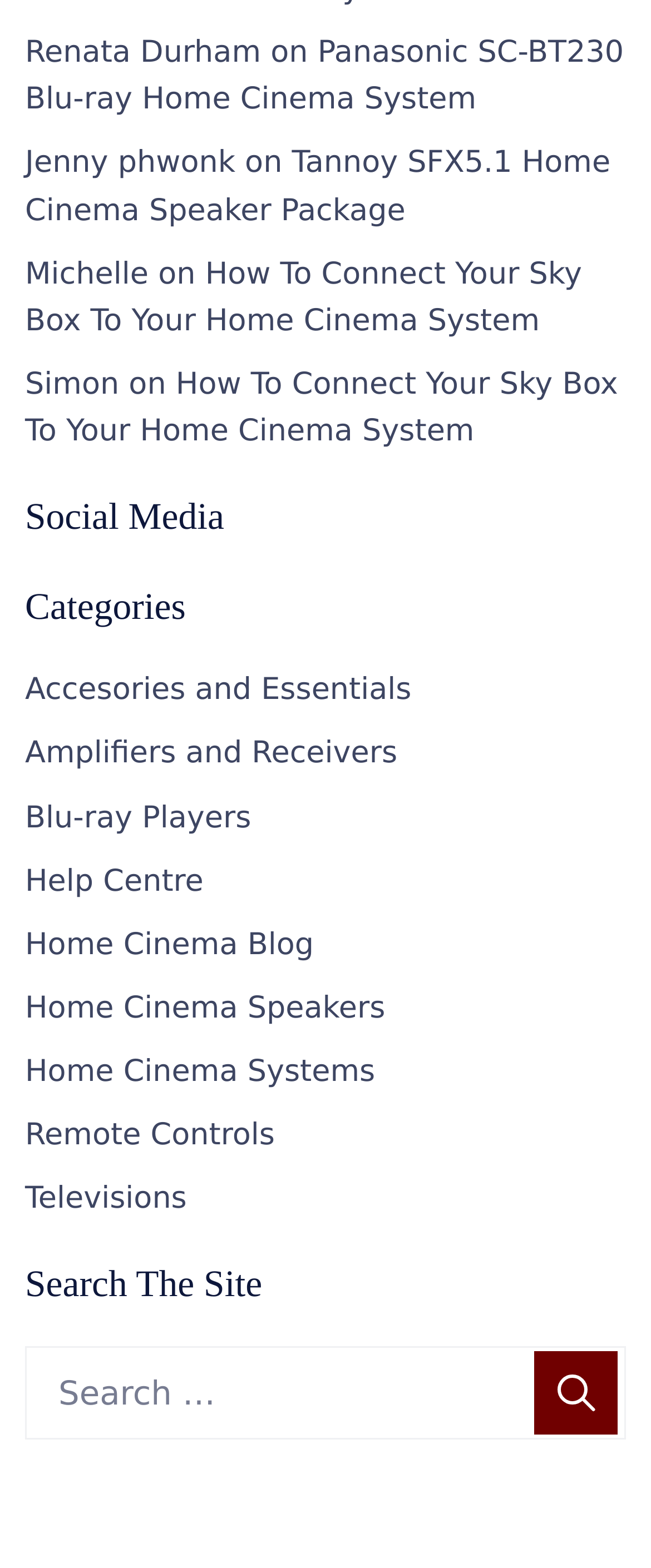Locate the bounding box of the UI element based on this description: "Televisions". Provide four float numbers between 0 and 1 as [left, top, right, bottom].

[0.038, 0.753, 0.287, 0.776]